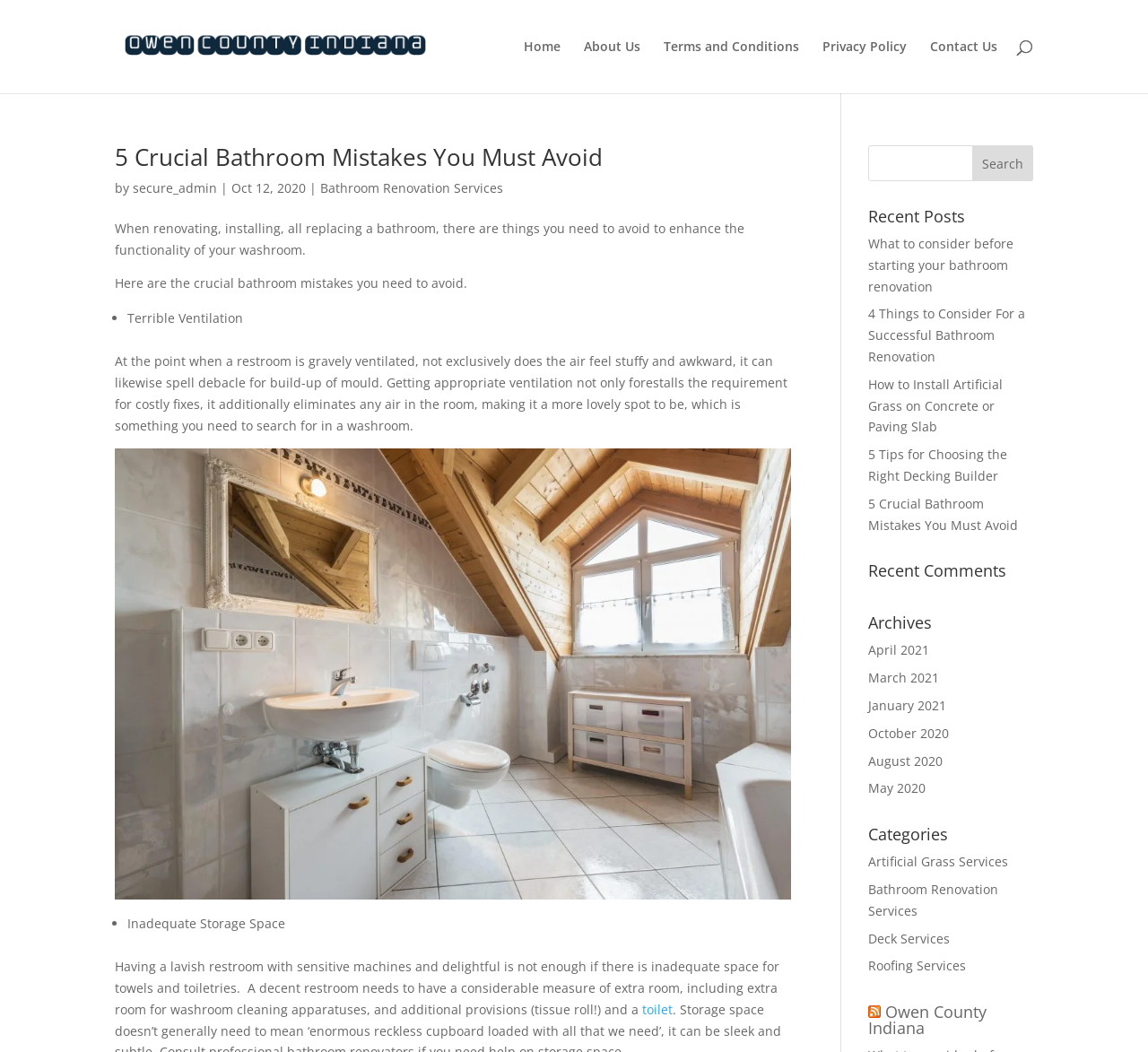Show the bounding box coordinates of the region that should be clicked to follow the instruction: "Search in the recent posts."

[0.756, 0.138, 0.9, 0.172]